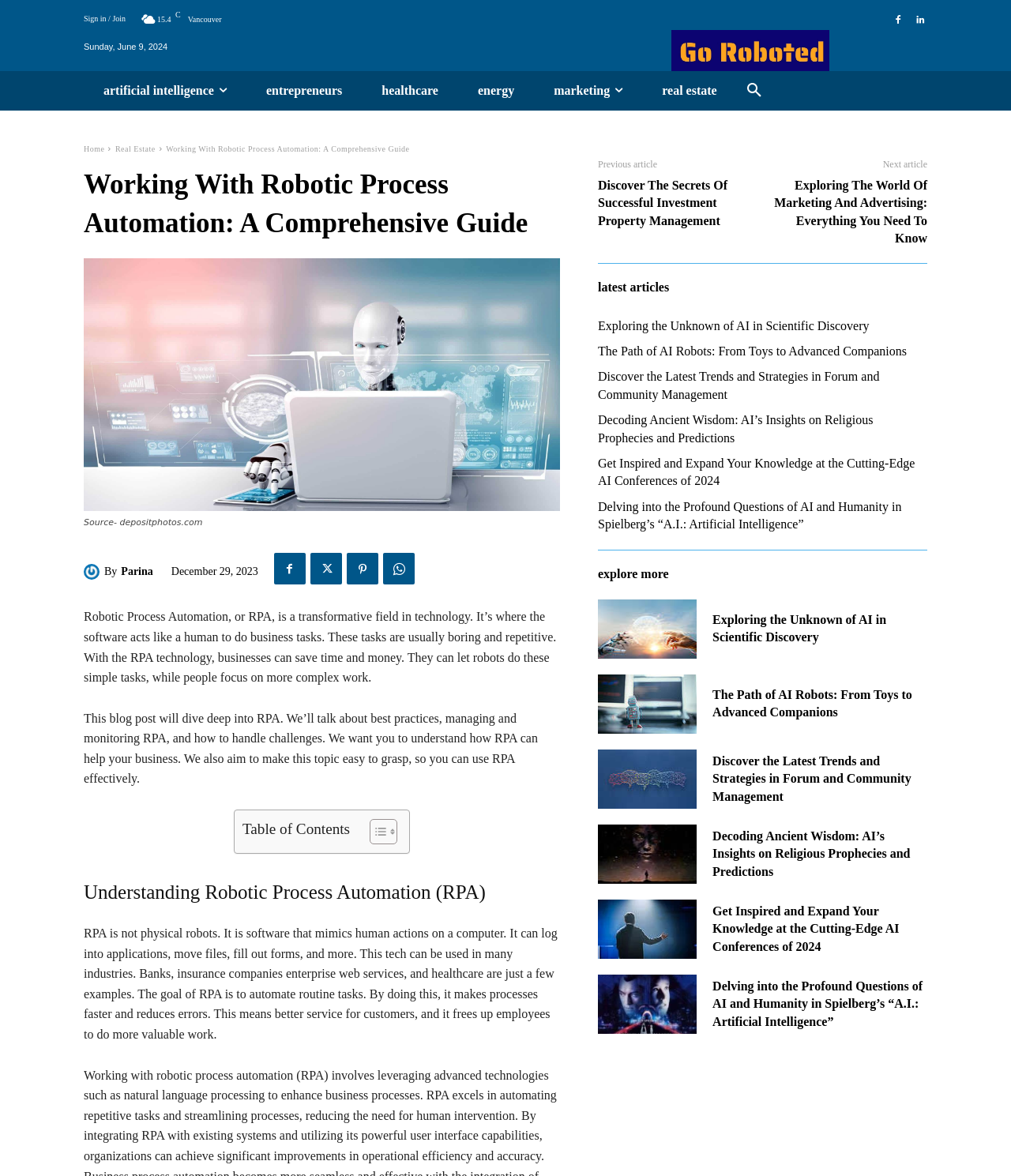Provide a single word or phrase to answer the given question: 
What is the date of this blog post?

December 29, 2023